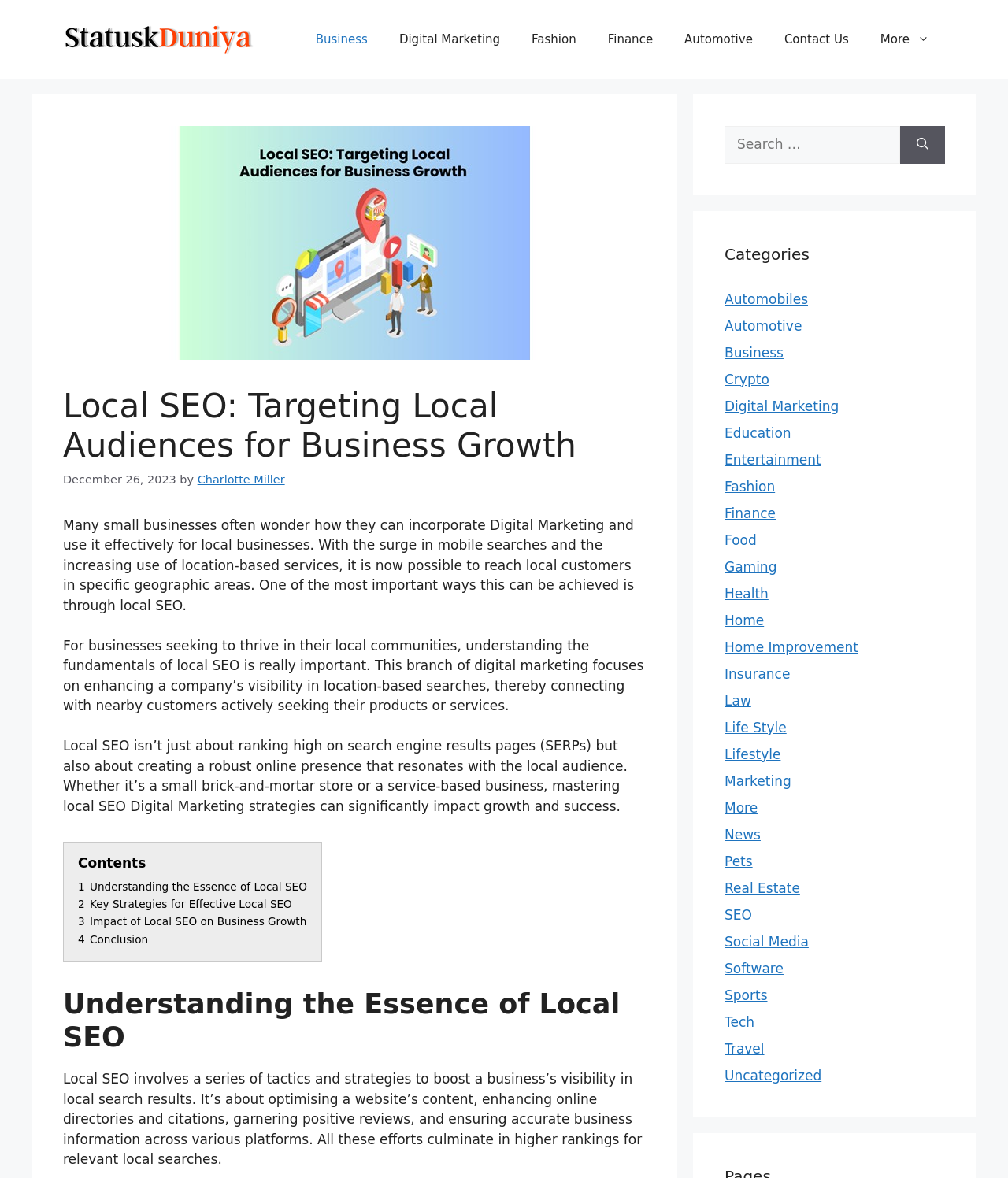Your task is to find and give the main heading text of the webpage.

Local SEO: Targeting Local Audiences for Business Growth